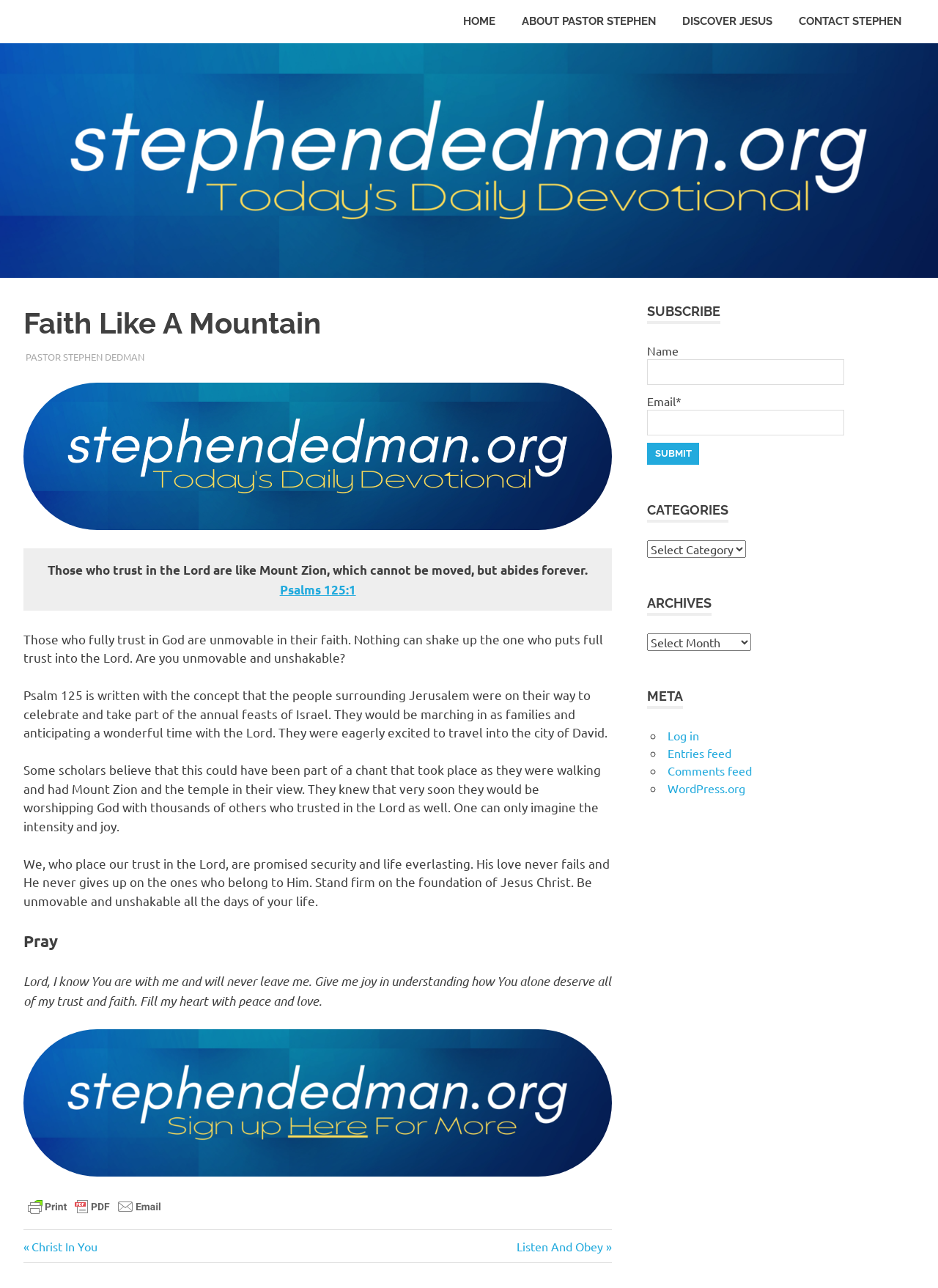Please give a succinct answer to the question in one word or phrase:
What is the Bible verse mentioned in the article?

Psalms 125:1